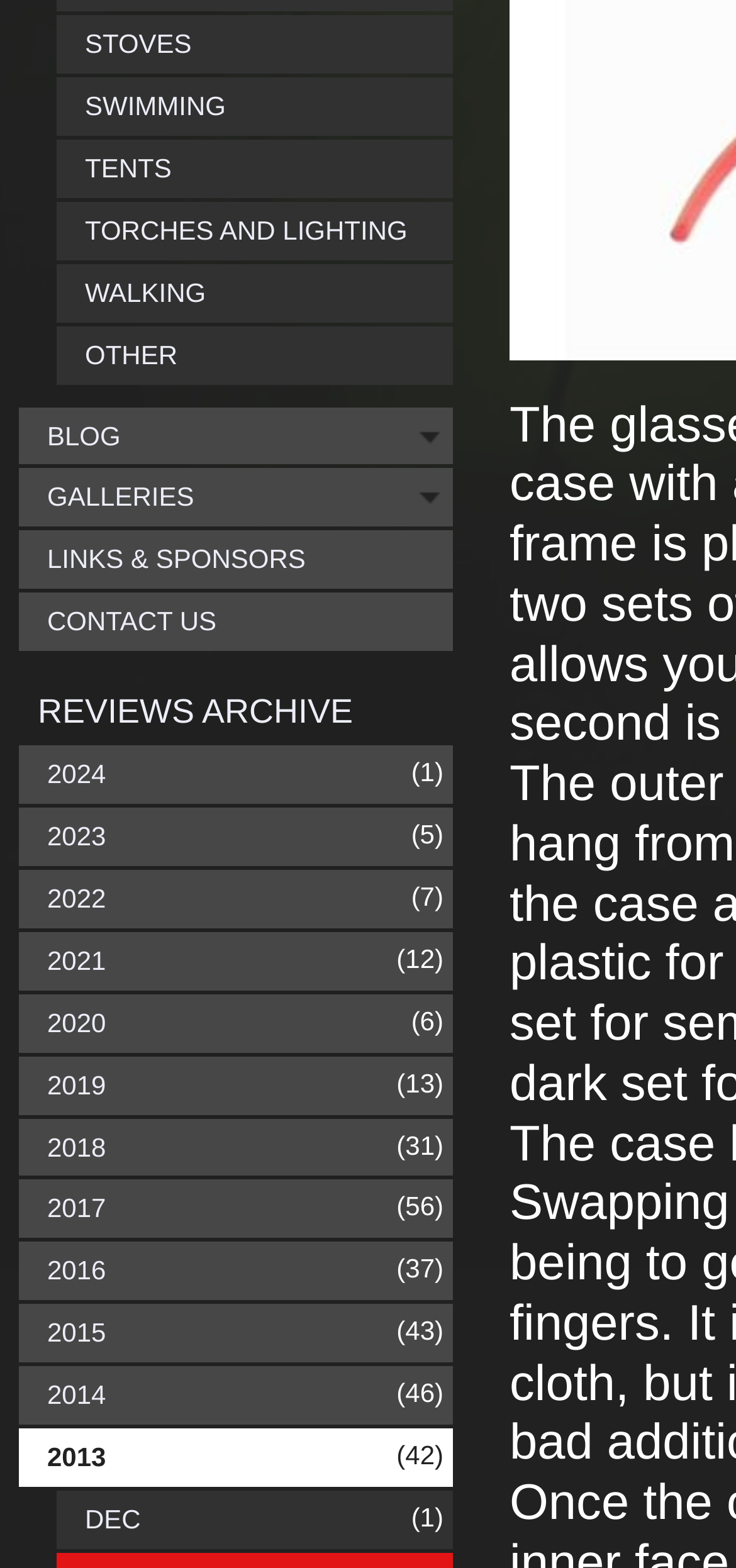What is the purpose of the numbers in parentheses next to each year?
Answer the question using a single word or phrase, according to the image.

To indicate the number of reviews